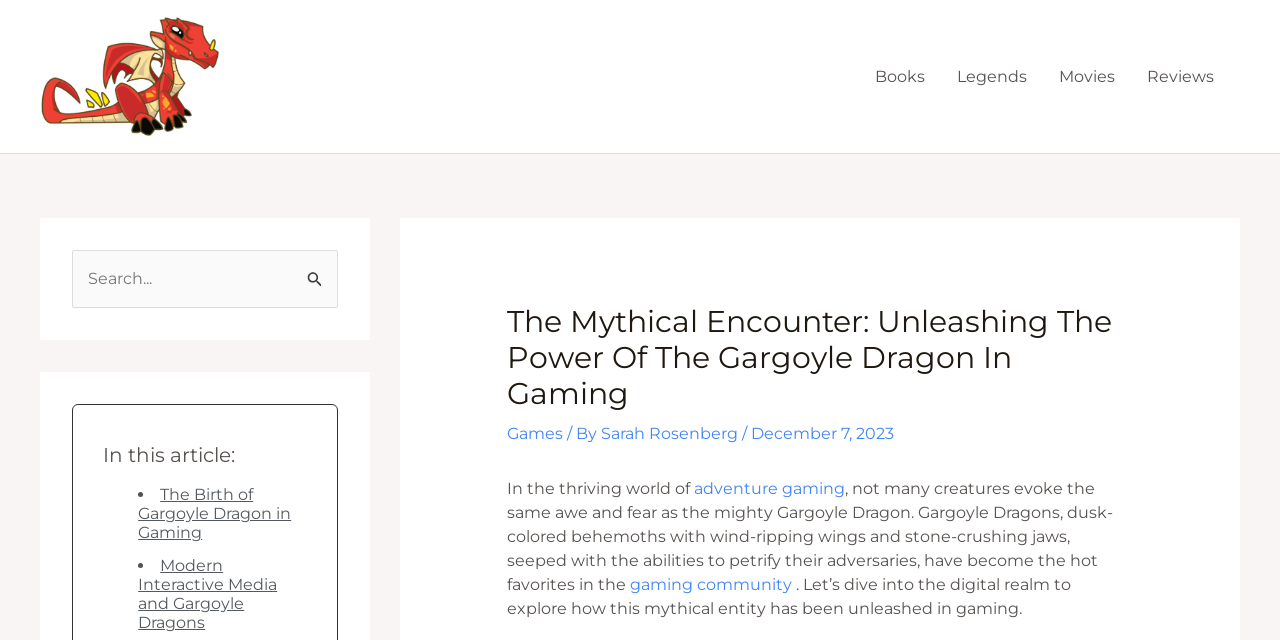Identify the text that serves as the heading for the webpage and generate it.

The Mythical Encounter: Unleashing The Power Of The Gargoyle Dragon In Gaming